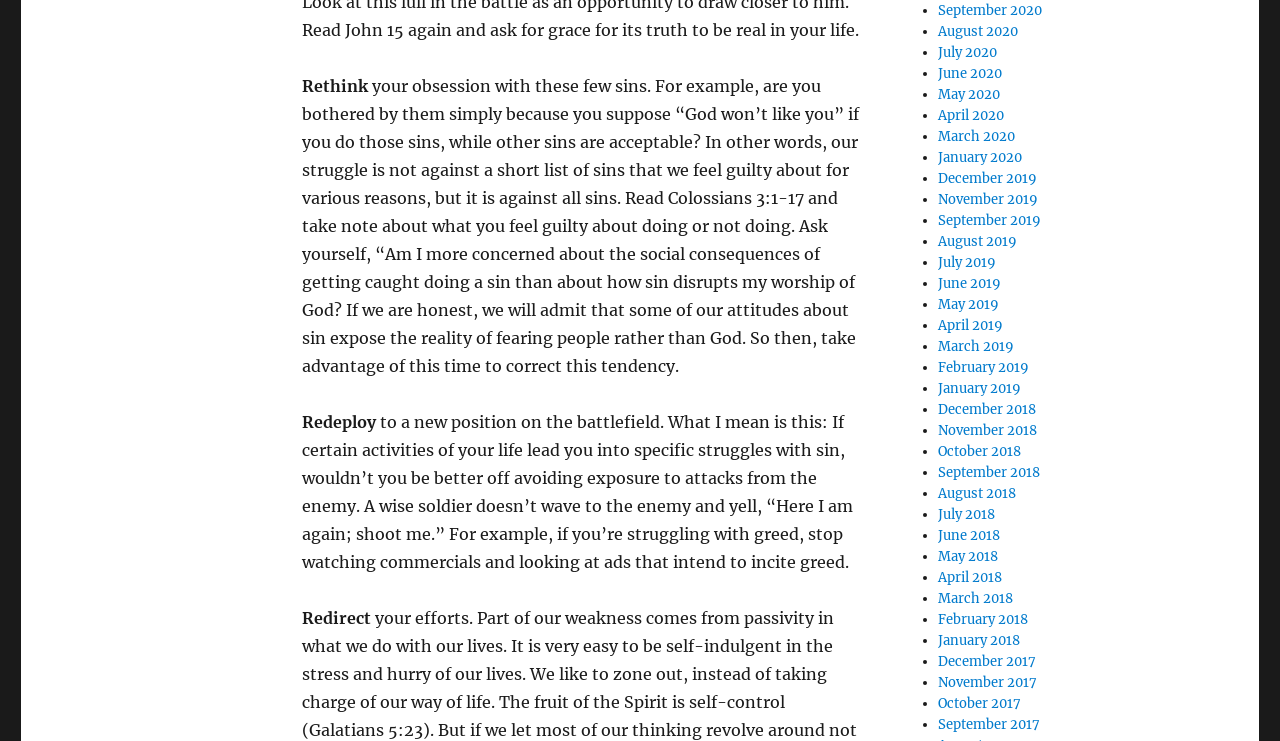Provide a brief response using a word or short phrase to this question:
What is the purpose of the 'Redeploy' and 'Redirect' sections?

To avoid sin